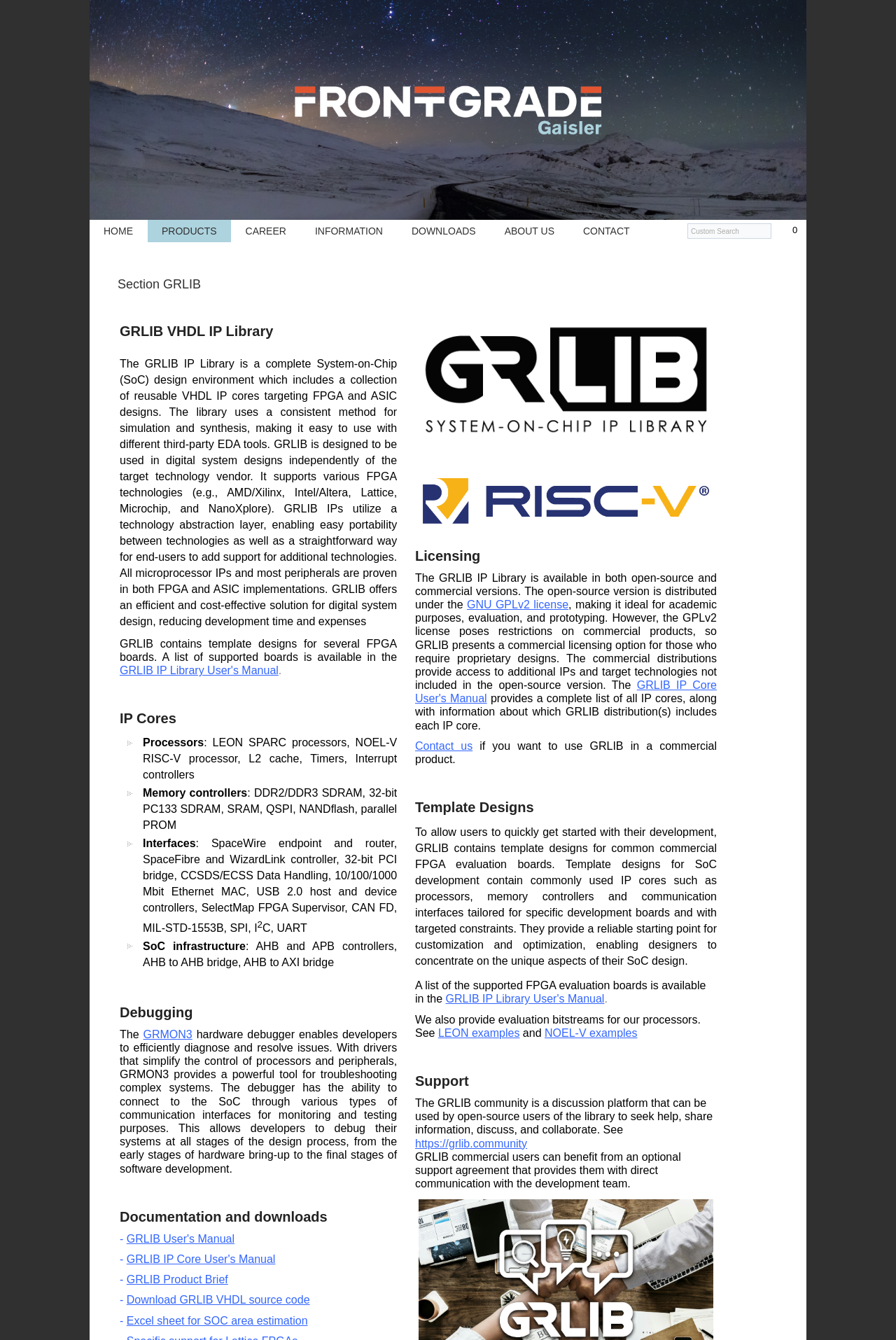What types of licenses are available for GRLIB?
Please answer using one word or phrase, based on the screenshot.

Open-source and commercial